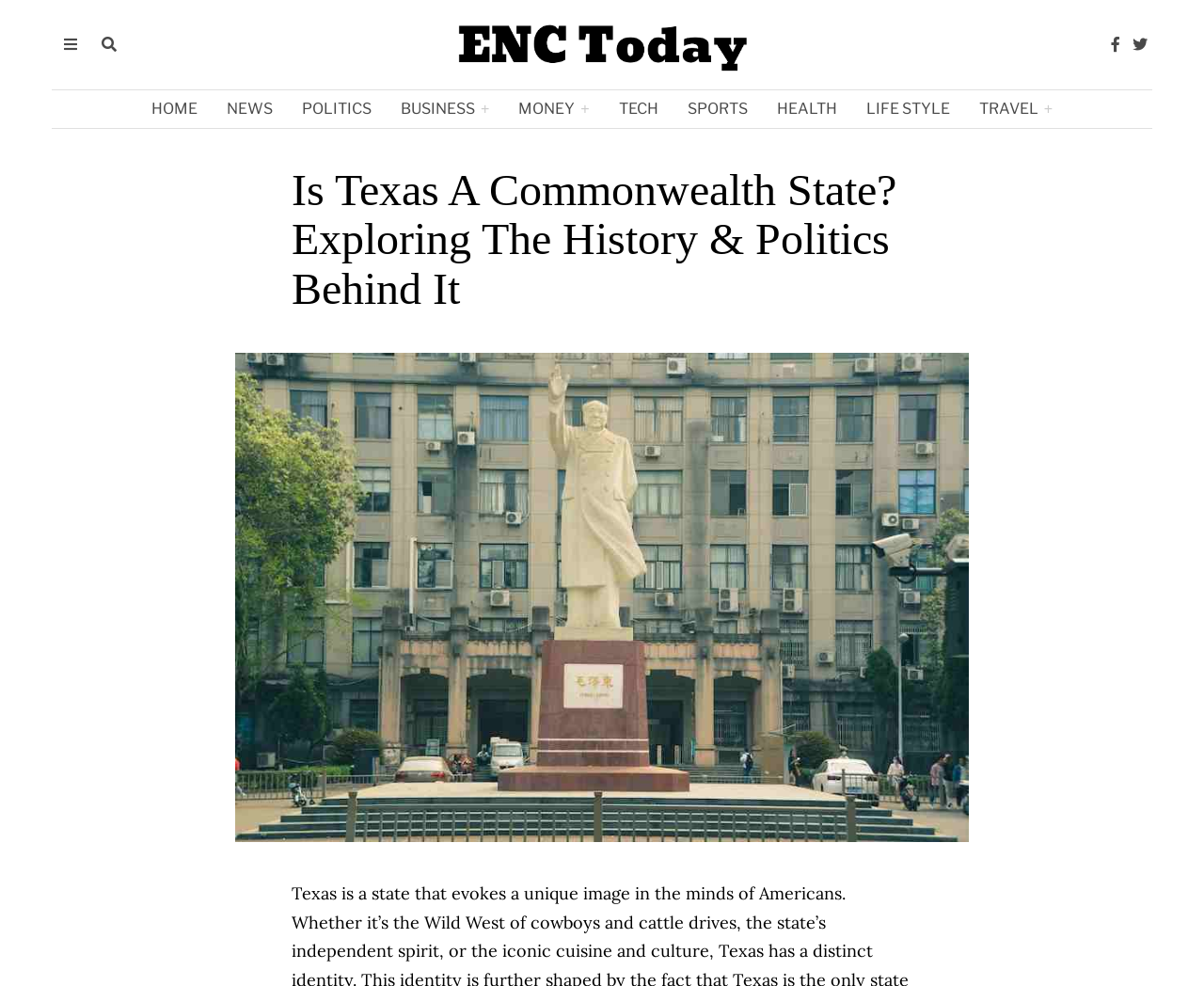Provide the bounding box coordinates of the area you need to click to execute the following instruction: "Click the BUSINESS+ link".

[0.322, 0.091, 0.417, 0.129]